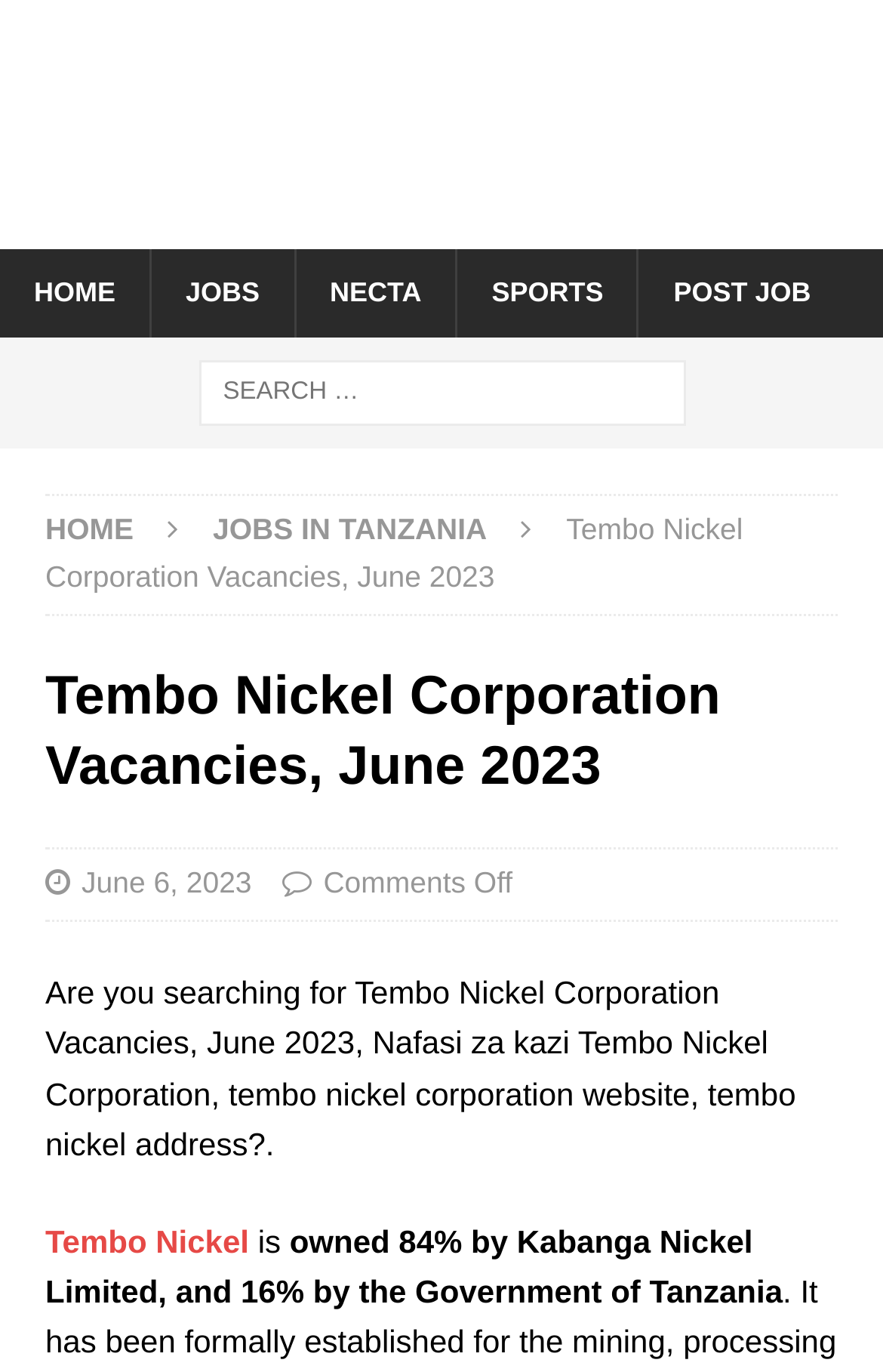What is the date mentioned in the webpage?
Look at the image and respond with a one-word or short phrase answer.

June 6, 2023